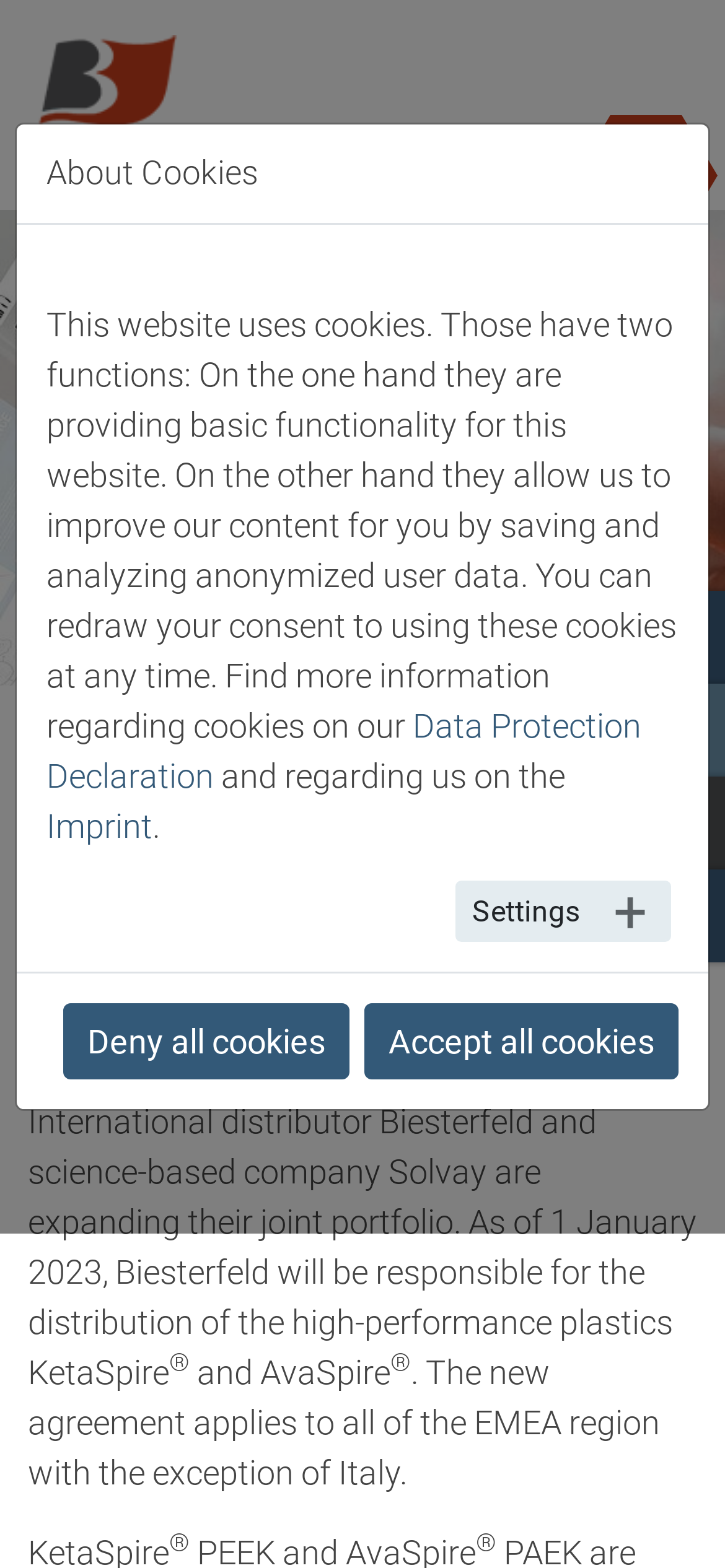Please determine the bounding box coordinates of the element's region to click in order to carry out the following instruction: "View the Press page". The coordinates should be four float numbers between 0 and 1, i.e., [left, top, right, bottom].

[0.564, 0.463, 0.654, 0.492]